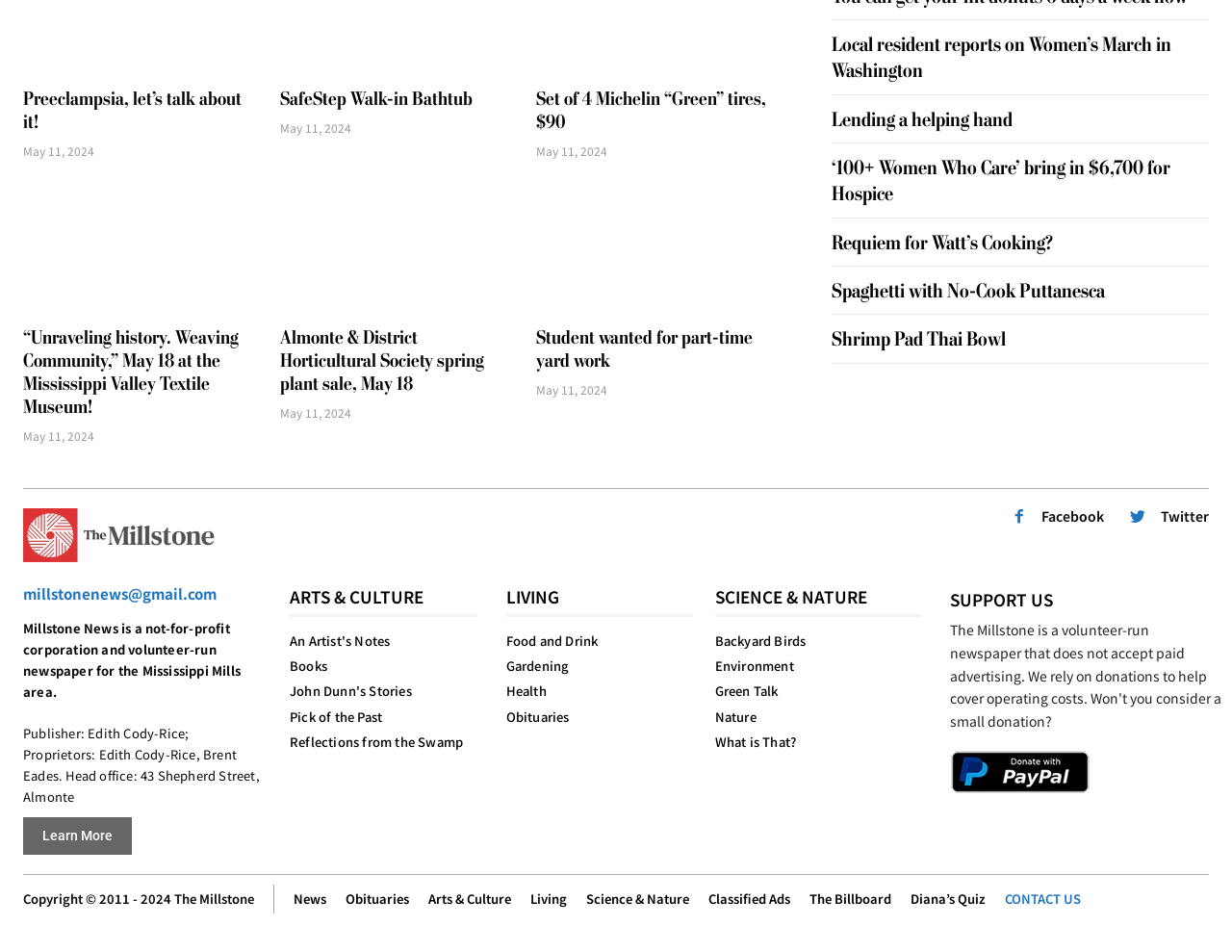What is the name of the newspaper?
Refer to the screenshot and respond with a concise word or phrase.

Millstone News